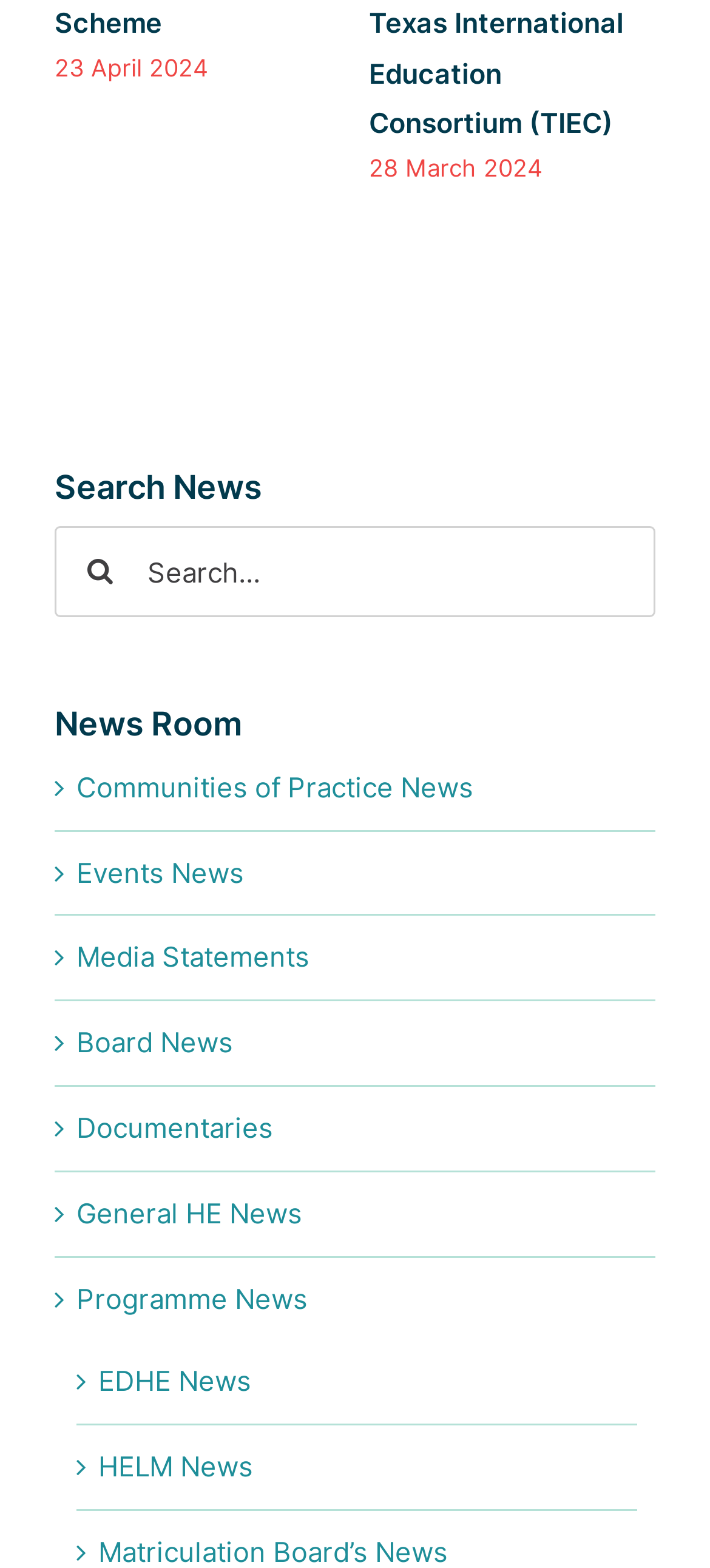Based on the image, please respond to the question with as much detail as possible:
What is the last news category listed?

I looked at the list of links under the 'News Room' heading and found that the last category listed is 'HELM News', which is a link element with a bounding box of [0.138, 0.924, 0.356, 0.946].